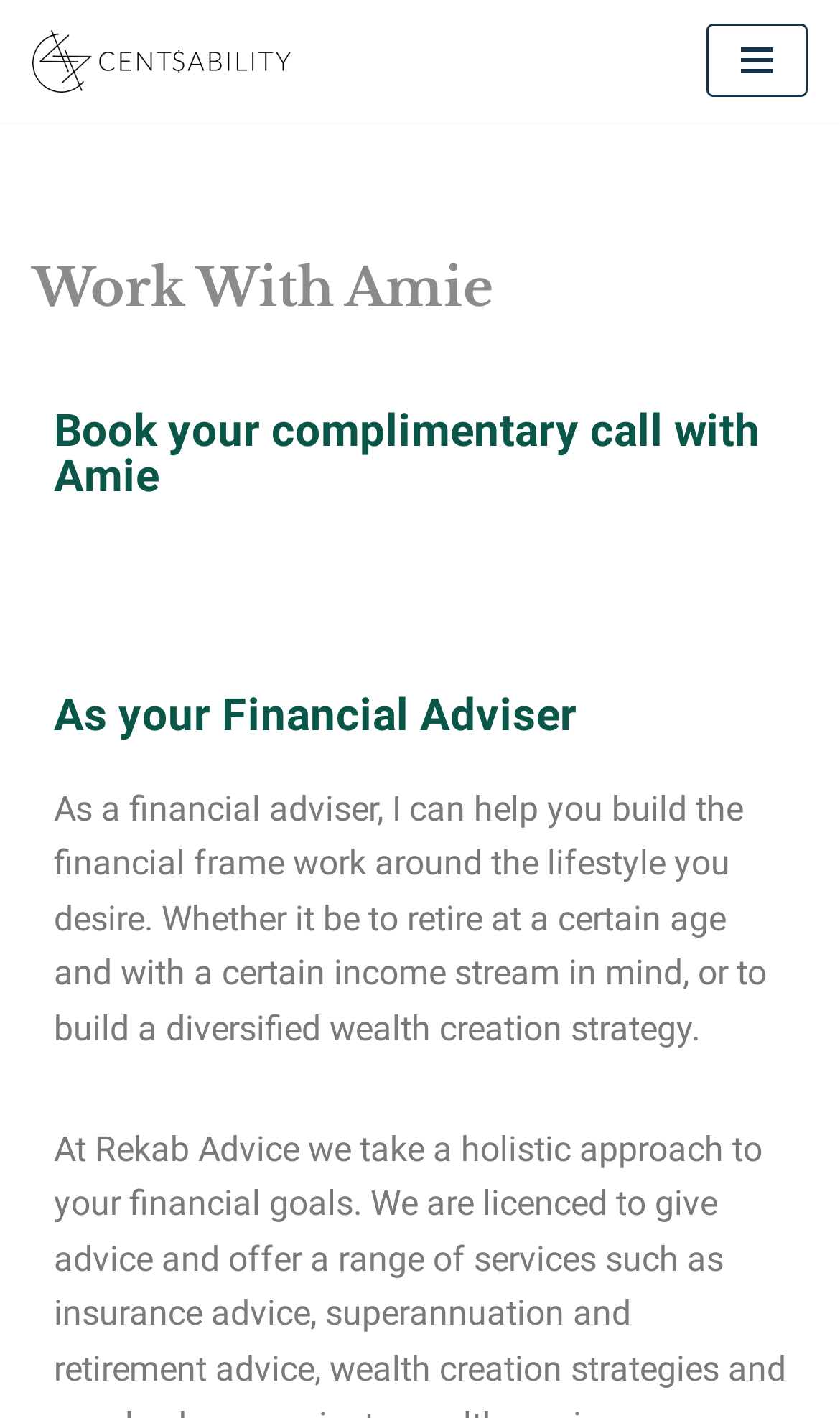Give a concise answer using only one word or phrase for this question:
What is the purpose of the complimentary call?

To discuss financial goals